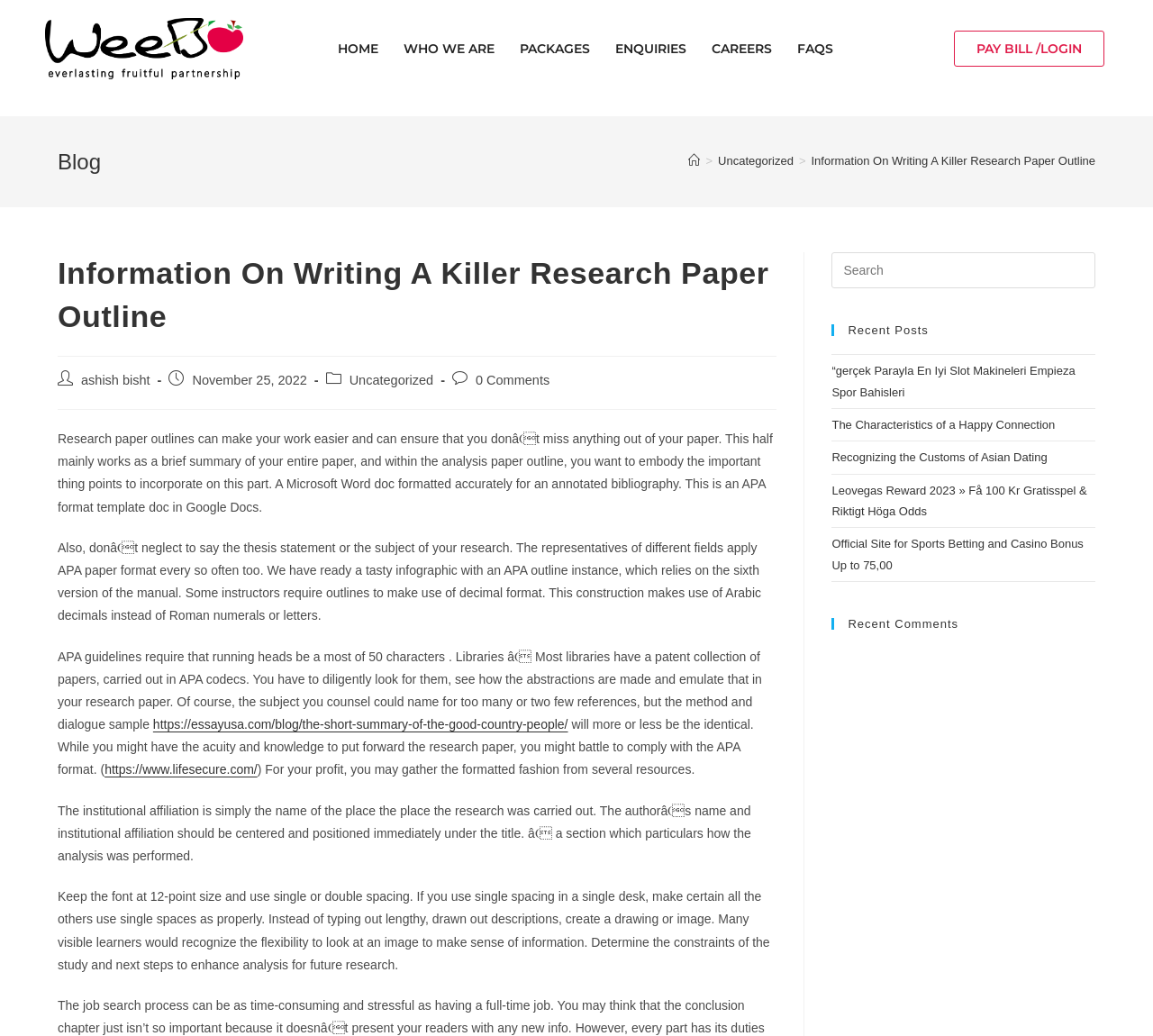Please determine the bounding box coordinates of the element to click in order to execute the following instruction: "Visit the 'PstBet' website". The coordinates should be four float numbers between 0 and 1, specified as [left, top, right, bottom].

[0.854, 0.128, 0.886, 0.141]